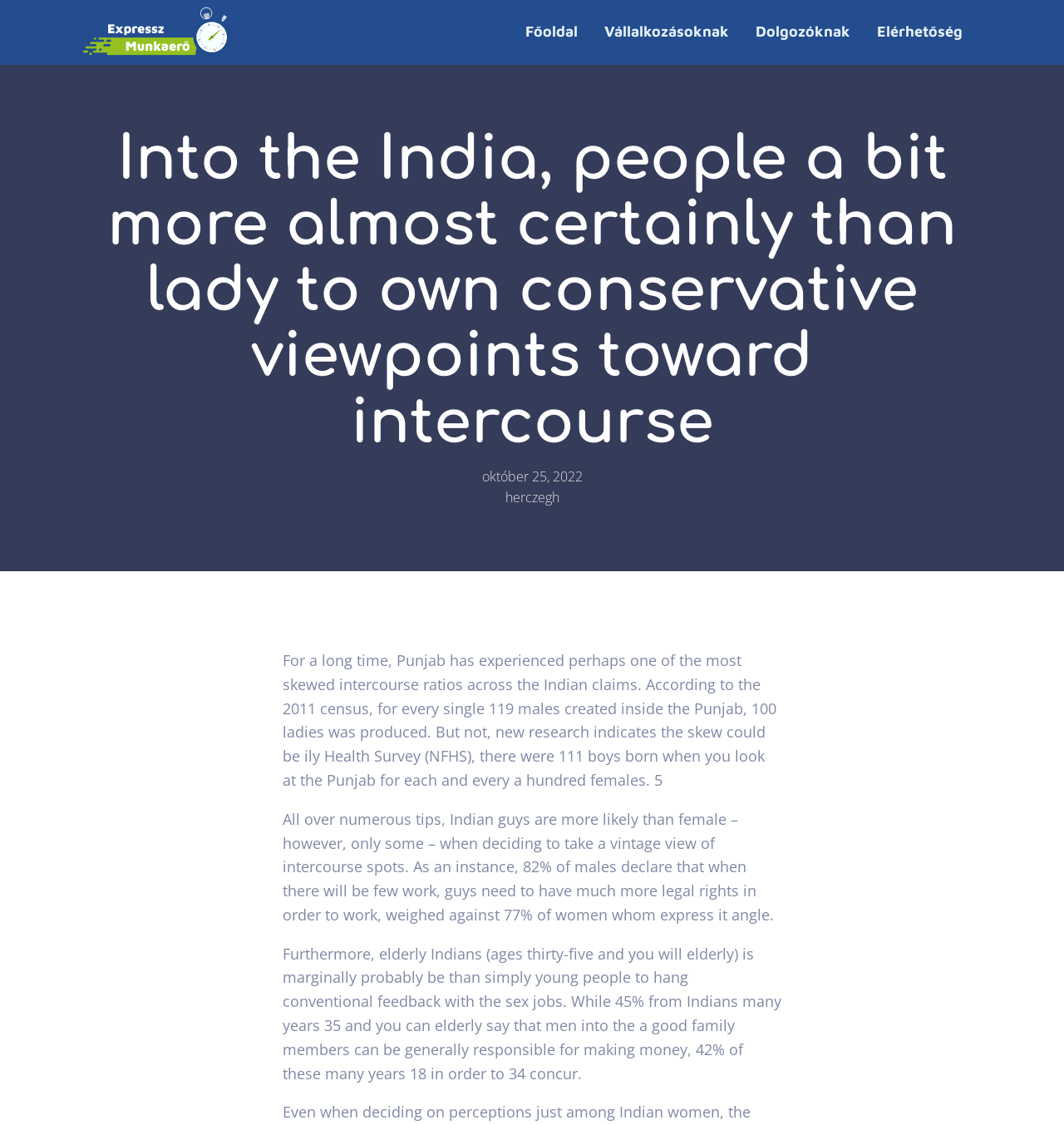Bounding box coordinates are given in the format (top-left x, top-left y, bottom-right x, bottom-right y). All values should be floating point numbers between 0 and 1. Provide the bounding box coordinate for the UI element described as: Dolgozóknak

[0.698, 0.004, 0.812, 0.052]